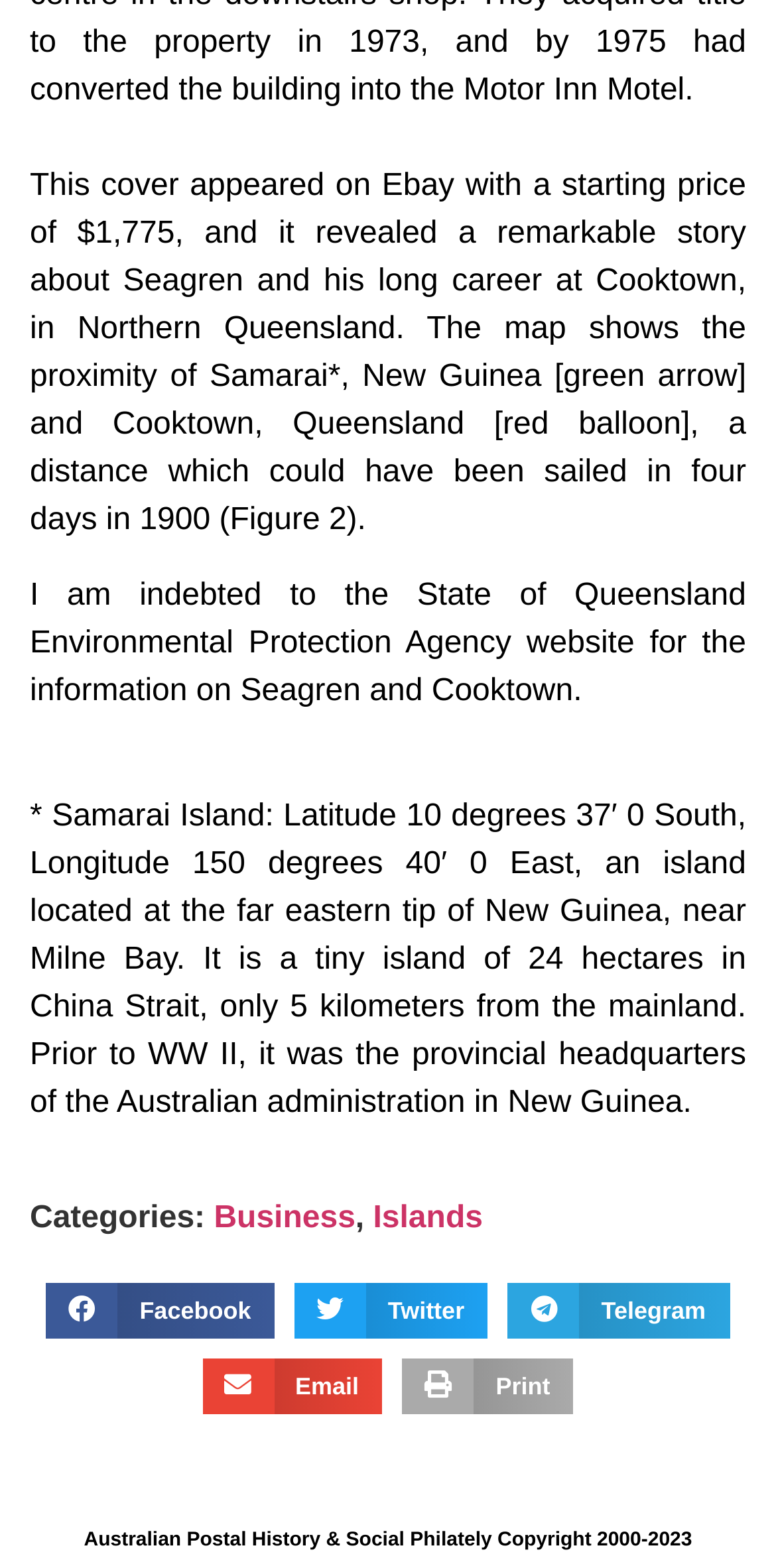Using the provided element description: "Telegram", determine the bounding box coordinates of the corresponding UI element in the screenshot.

[0.655, 0.818, 0.94, 0.854]